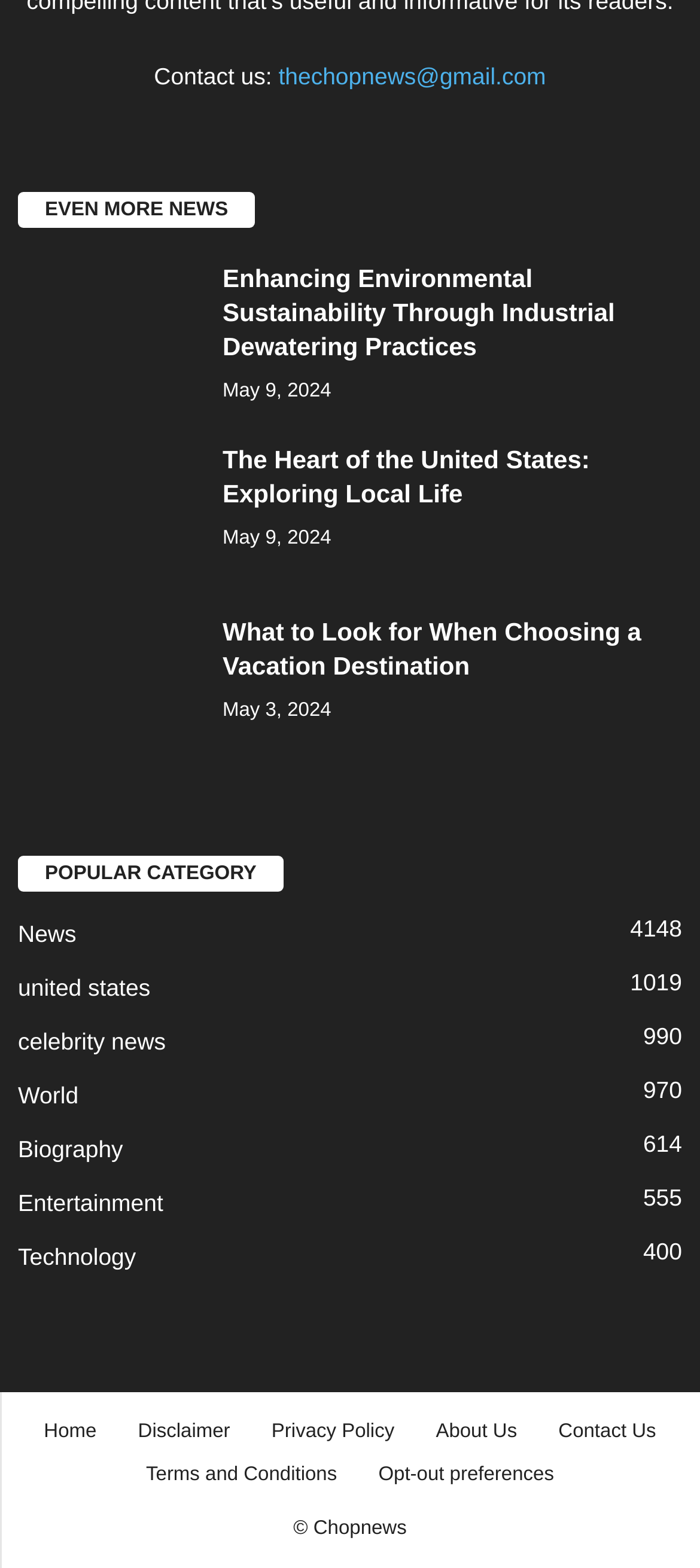Answer the question in one word or a short phrase:
What is the copyright information at the bottom of the page?

© Chopnews